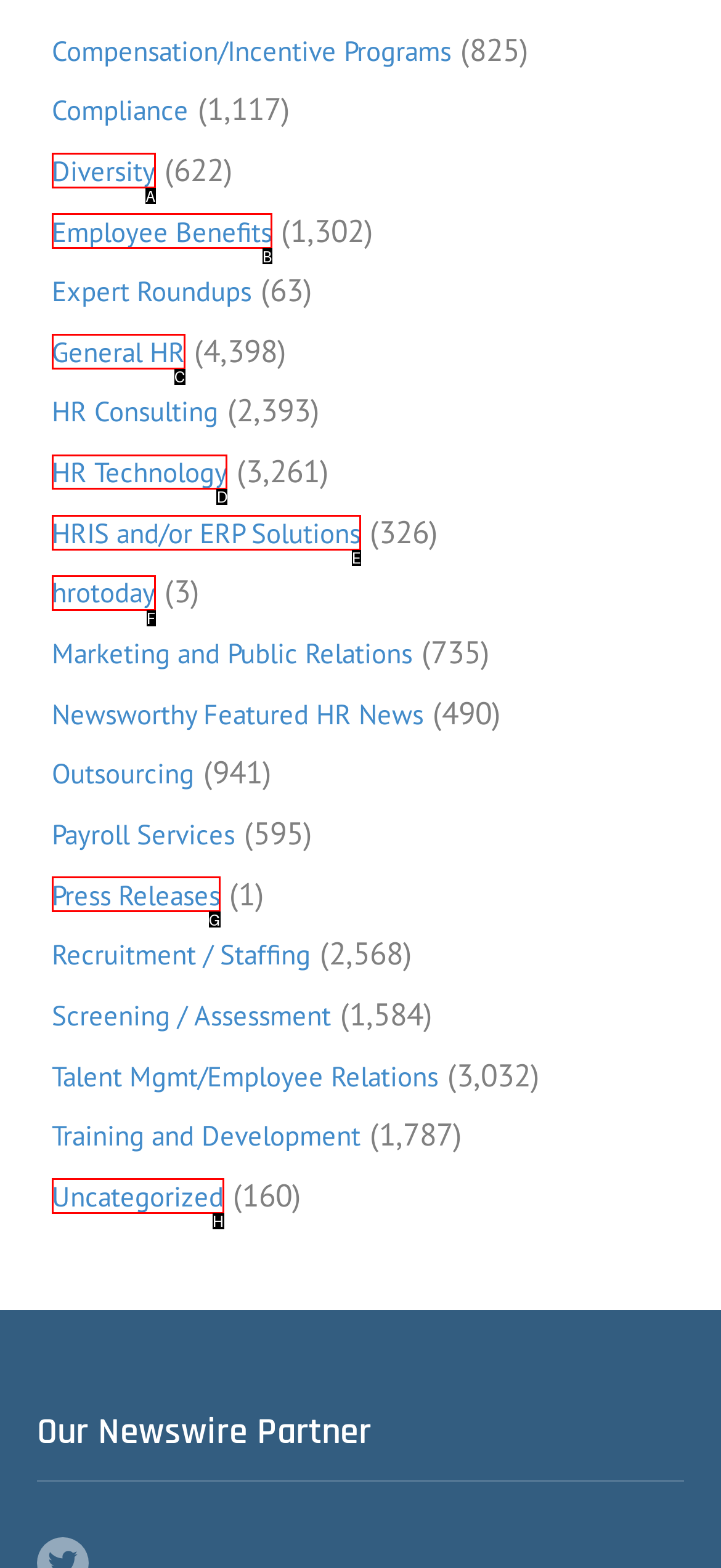Given the task: Visit HR Technology, indicate which boxed UI element should be clicked. Provide your answer using the letter associated with the correct choice.

D